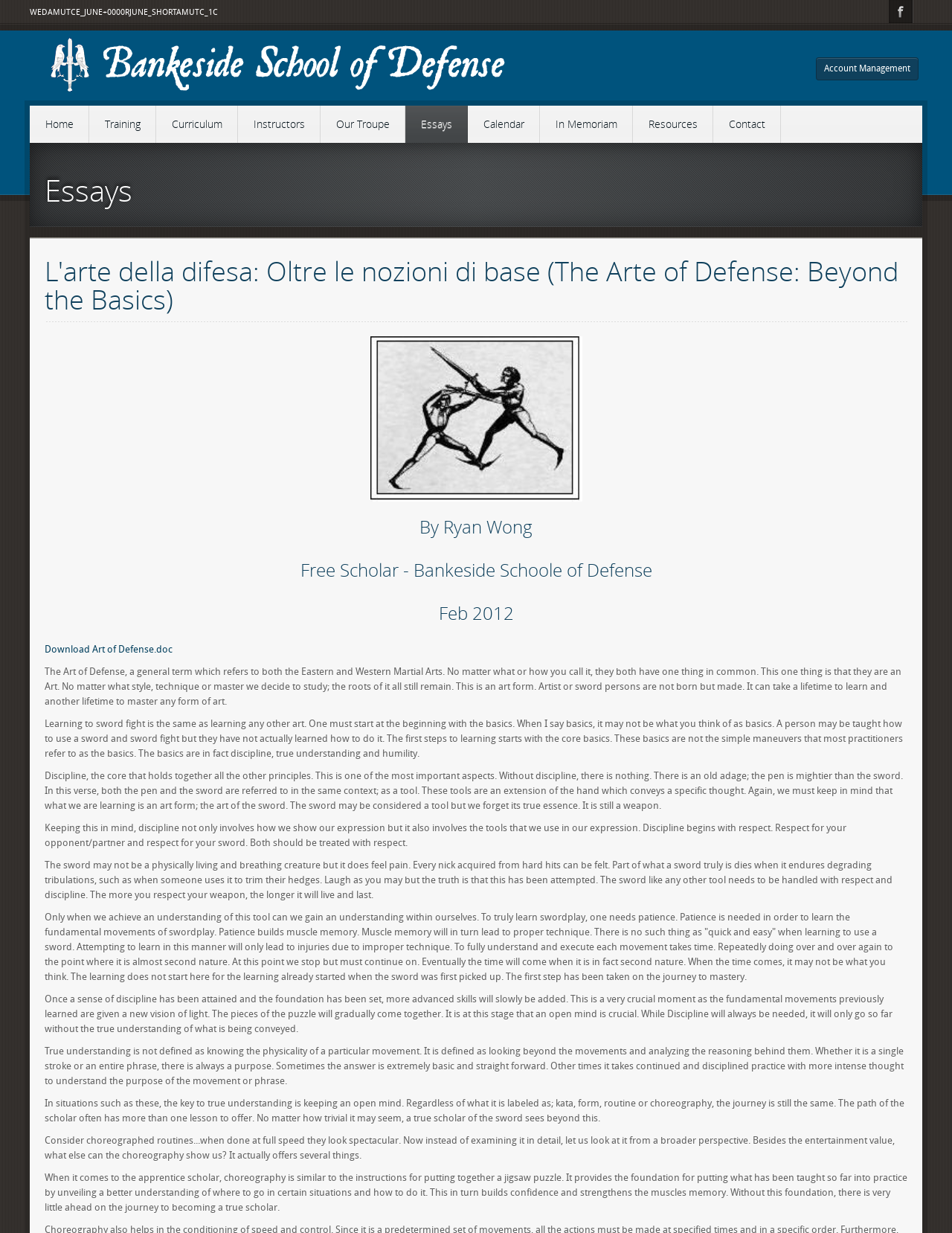Consider the image and give a detailed and elaborate answer to the question: 
What is the topic of the essay?

The topic of the essay is 'The Art of Defense' which is mentioned in the title 'L'arte della difesa: Oltre le nozioni di base (The Arte of Defense: Beyond the Basics)' and is also referred to throughout the essay.